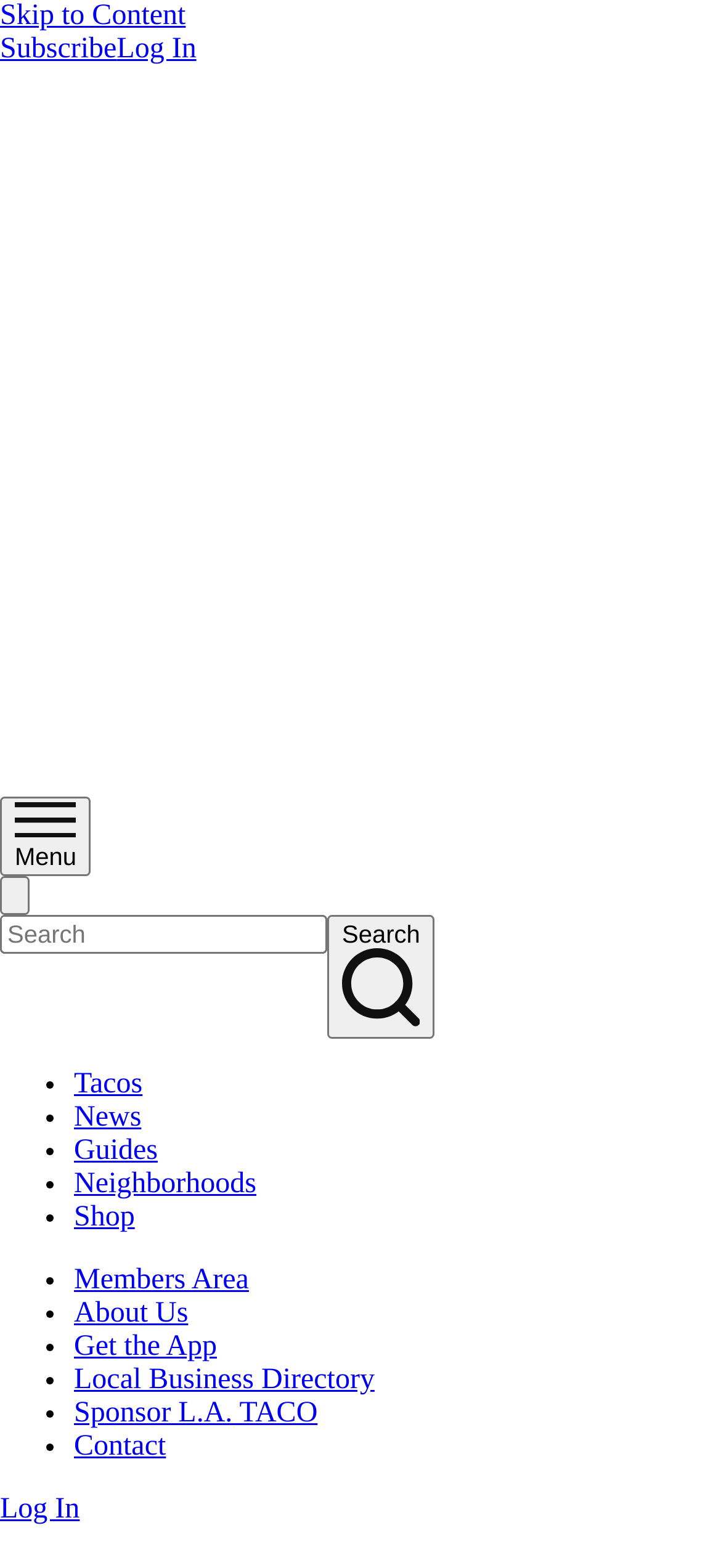Bounding box coordinates are given in the format (top-left x, top-left y, bottom-right x, bottom-right y). All values should be floating point numbers between 0 and 1. Provide the bounding box coordinate for the UI element described as: Shop

[0.103, 0.766, 0.187, 0.786]